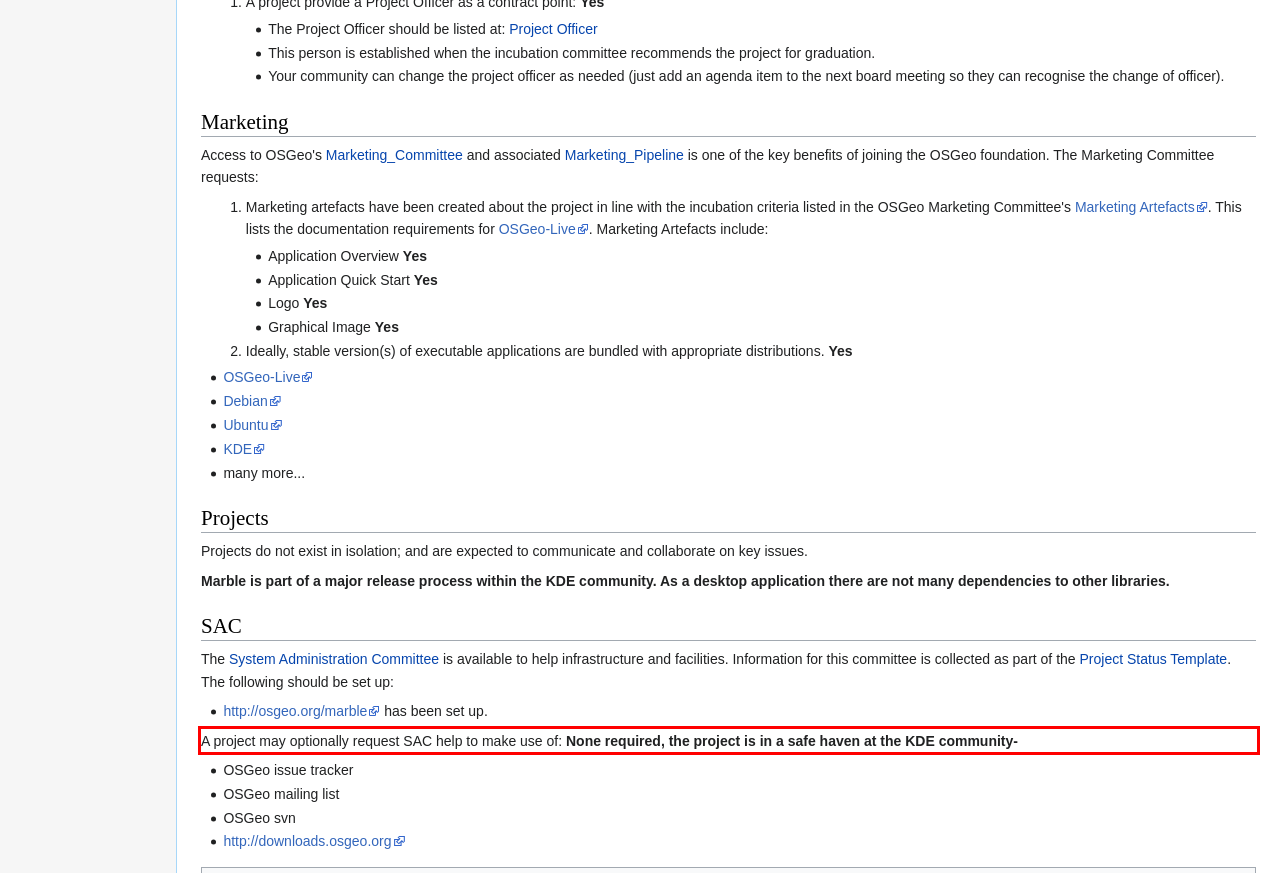From the screenshot of the webpage, locate the red bounding box and extract the text contained within that area.

A project may optionally request SAC help to make use of: None required, the project is in a safe haven at the KDE community-